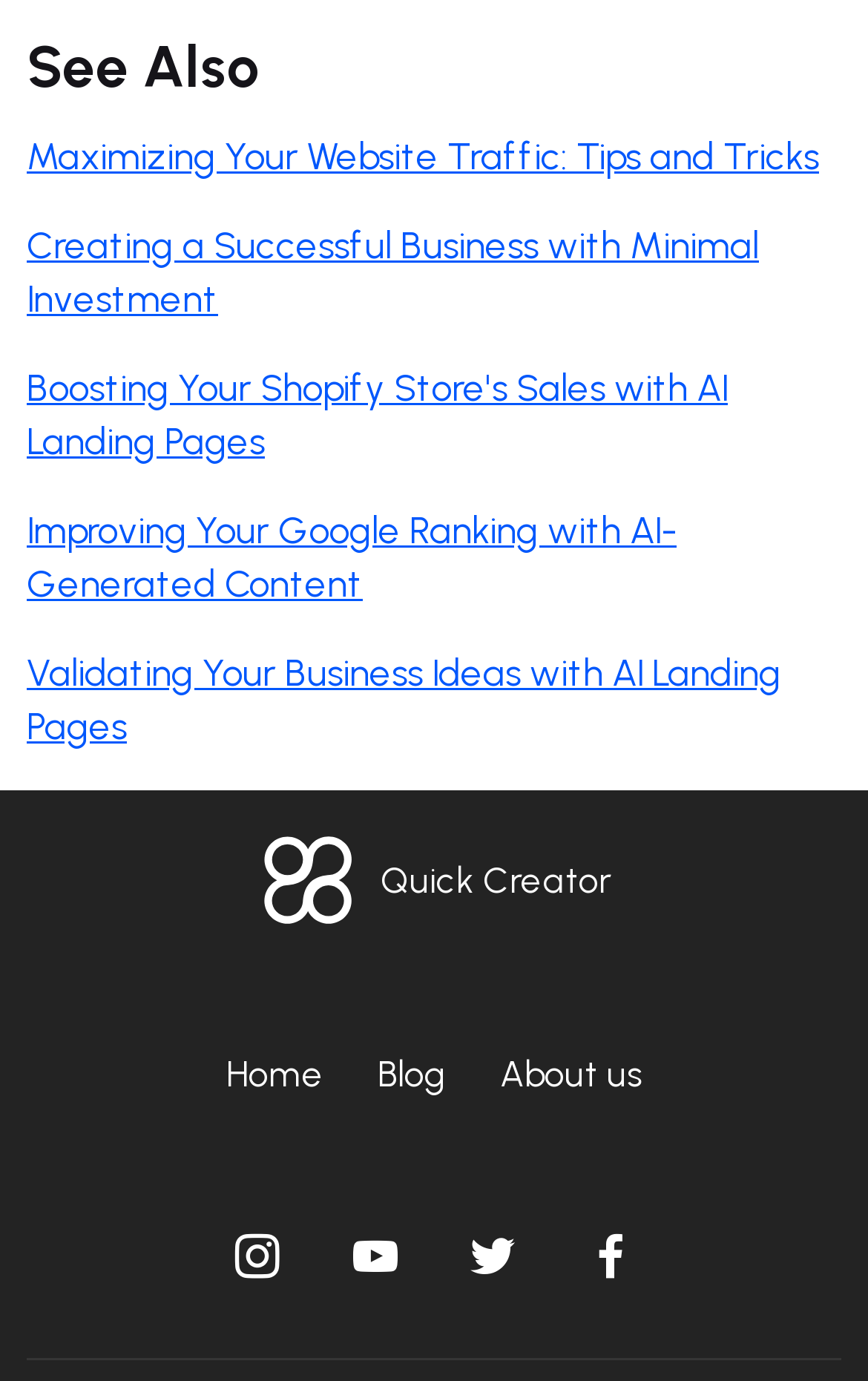Determine the bounding box coordinates for the element that should be clicked to follow this instruction: "Read about maximizing website traffic". The coordinates should be given as four float numbers between 0 and 1, in the format [left, top, right, bottom].

[0.031, 0.096, 0.944, 0.128]